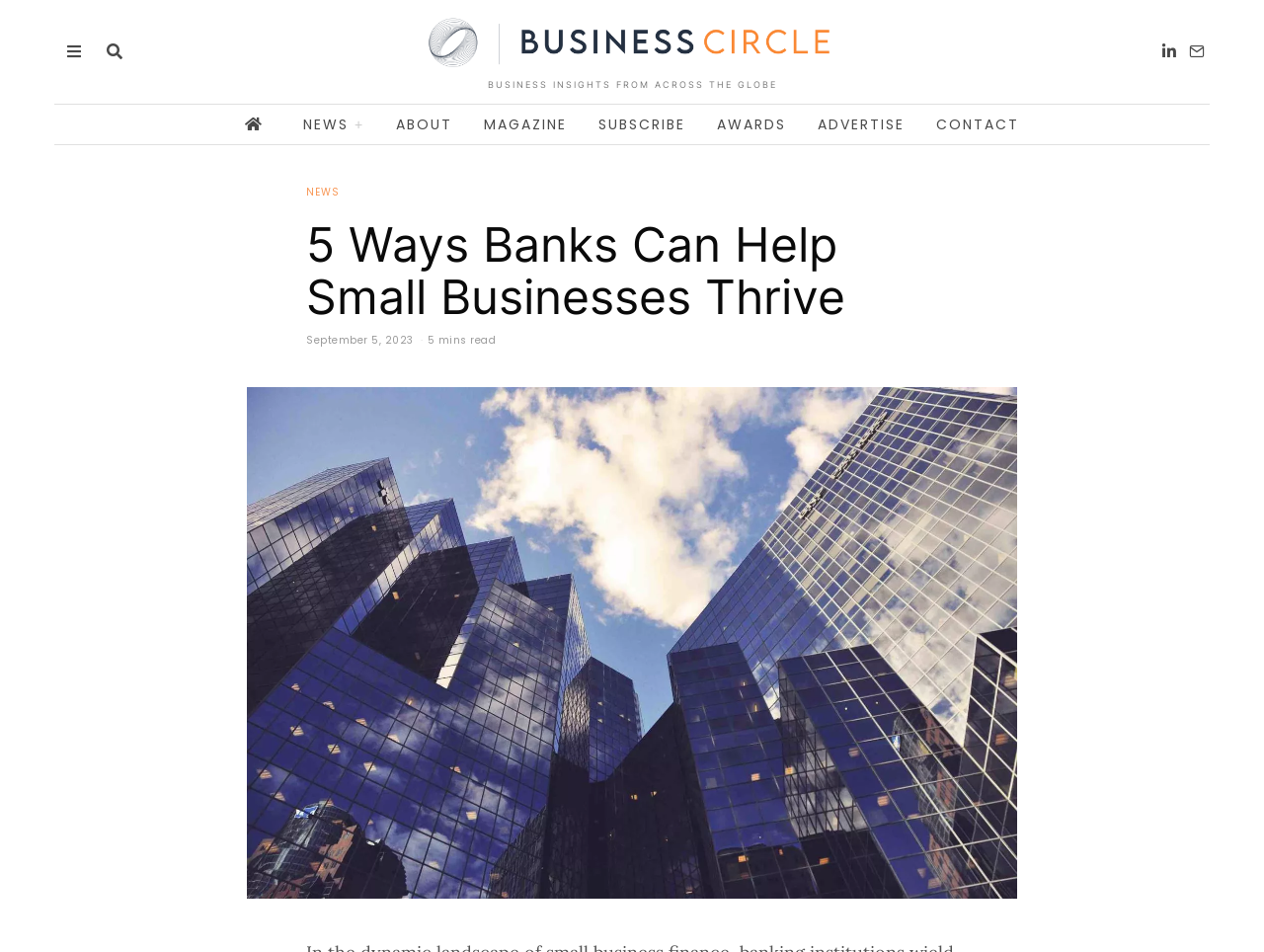Please identify the bounding box coordinates of the element on the webpage that should be clicked to follow this instruction: "Click the MAGAZINE link". The bounding box coordinates should be given as four float numbers between 0 and 1, formatted as [left, top, right, bottom].

[0.372, 0.11, 0.459, 0.151]